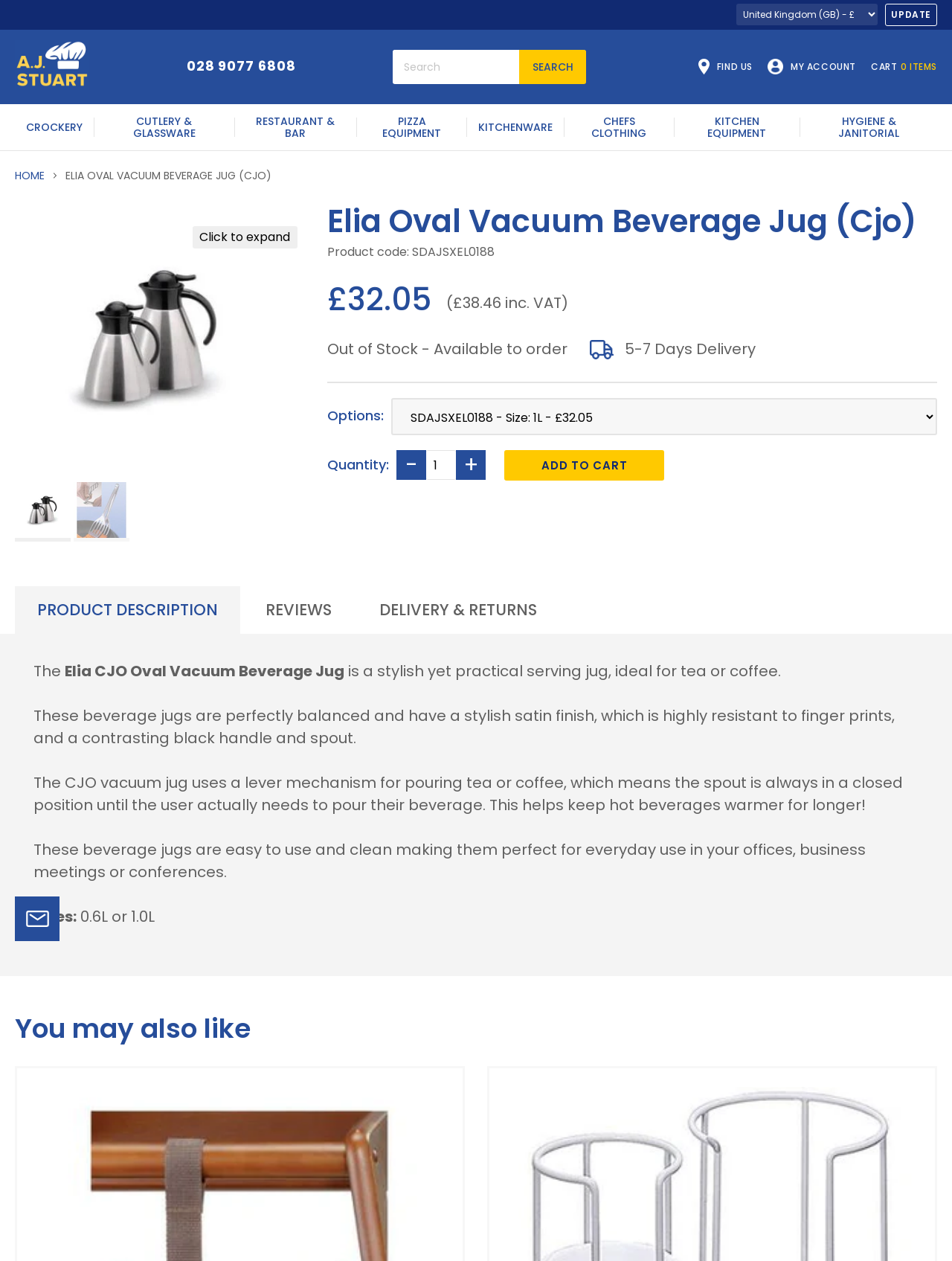What is the purpose of the lever mechanism in the Elia Oval Vacuum Beverage Jug?
Using the image as a reference, answer with just one word or a short phrase.

To keep hot beverages warmer for longer